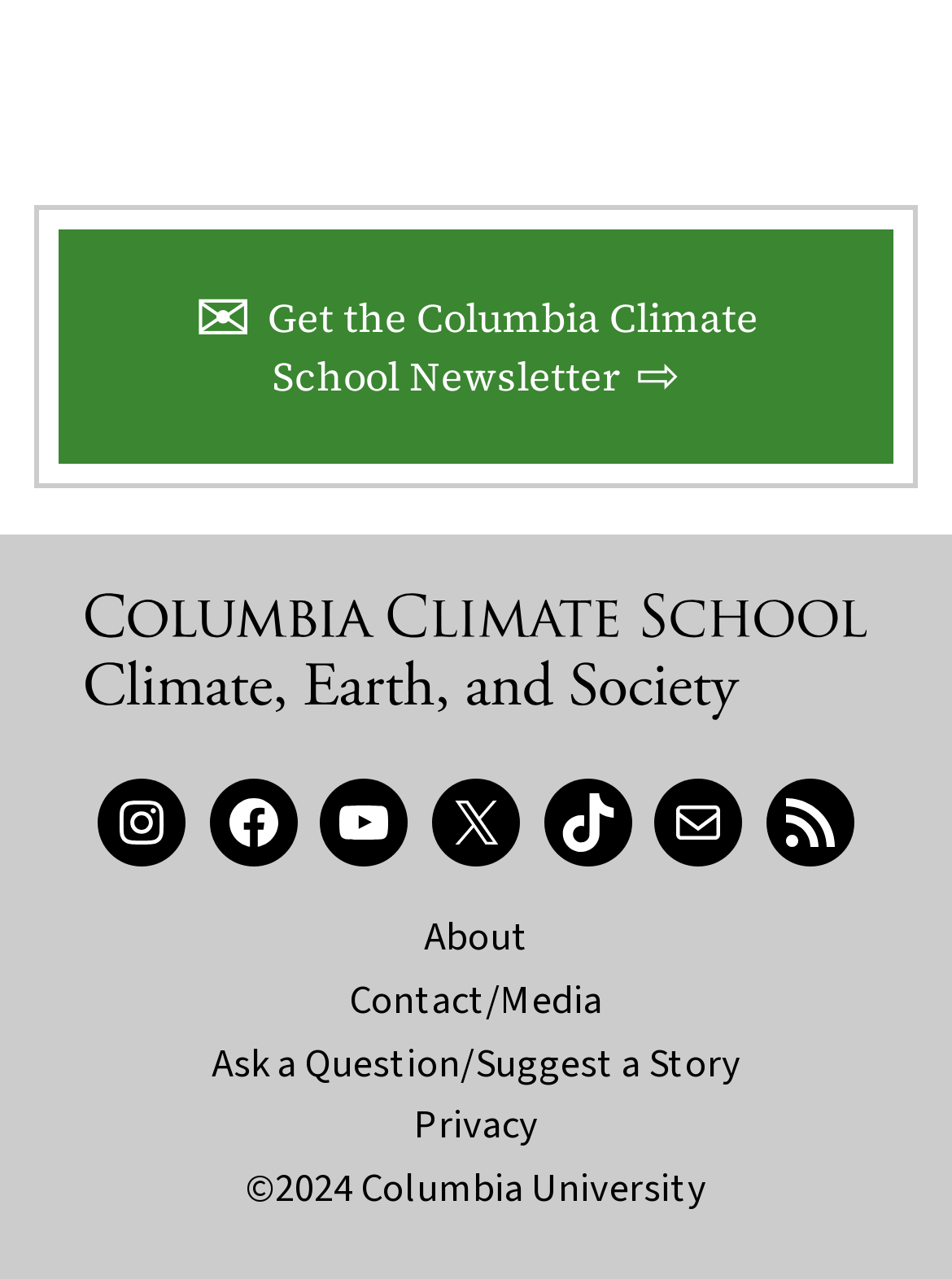Determine the bounding box of the UI element mentioned here: "Ask a Question/Suggest a Story". The coordinates must be in the format [left, top, right, bottom] with values ranging from 0 to 1.

[0.222, 0.808, 0.778, 0.852]